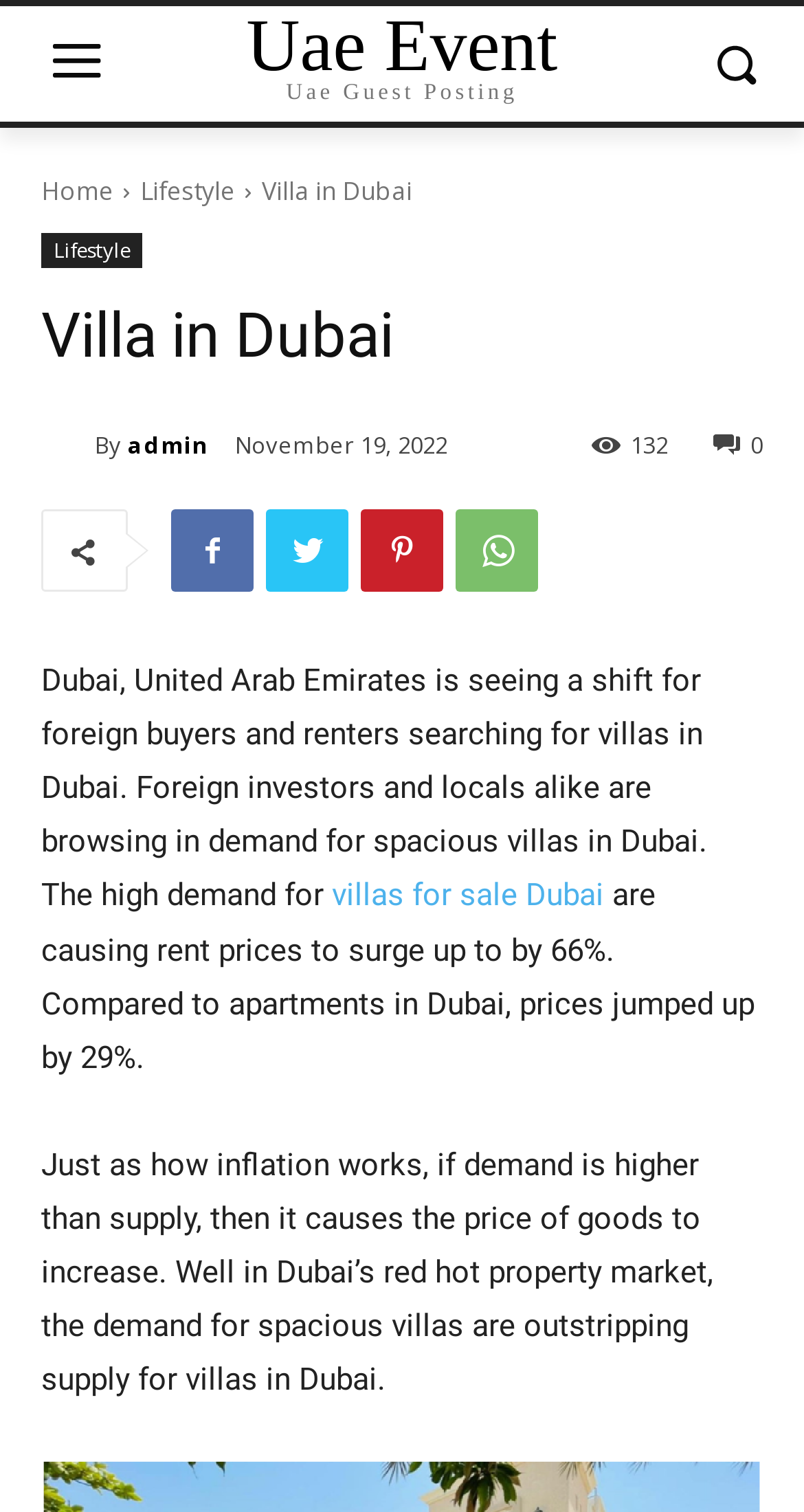Refer to the screenshot and answer the following question in detail:
What is the author of the article or blog post?

The webpage mentions 'By admin' at the top of the article, indicating that the author of the article or blog post is admin.